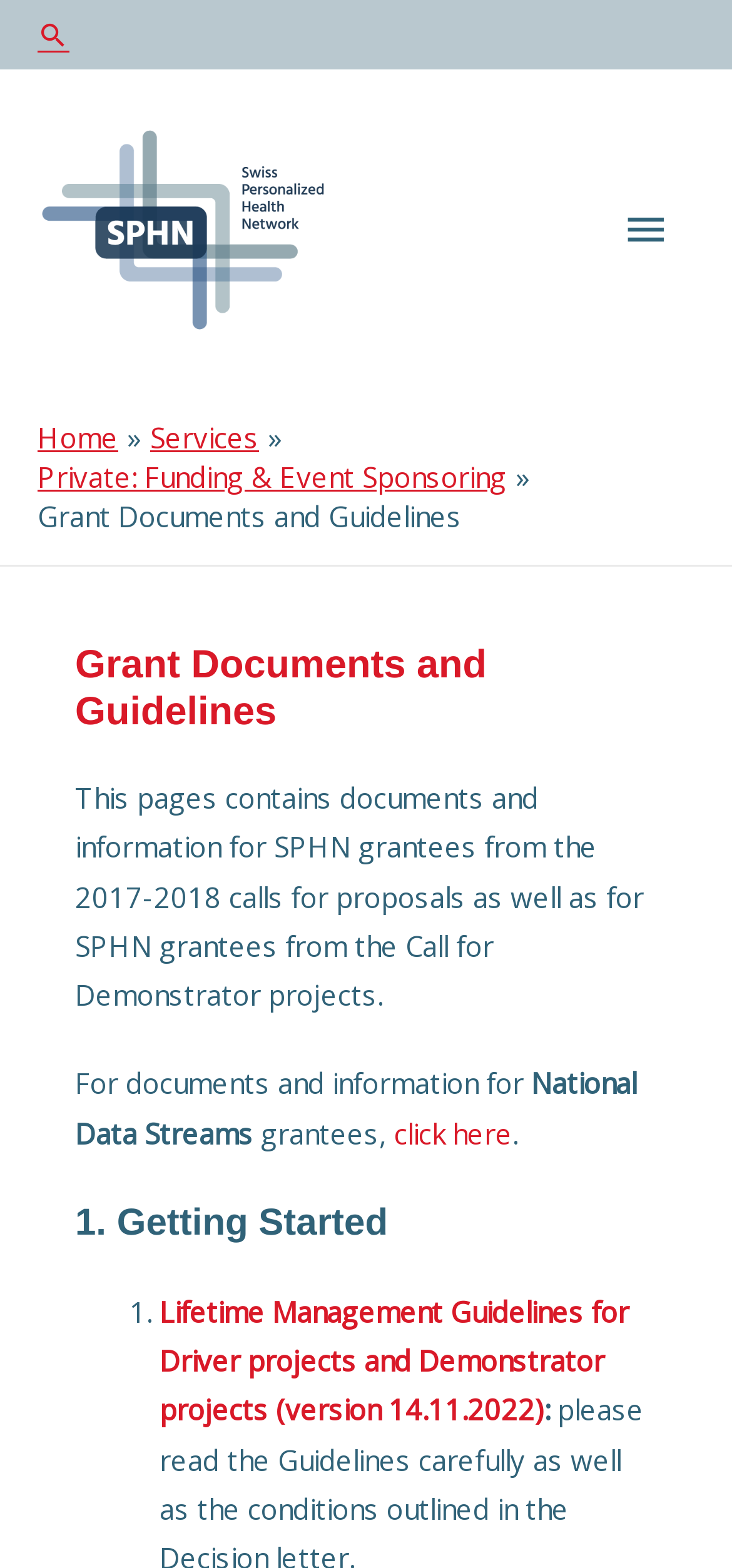Provide a thorough summary of the webpage.

The webpage is titled "Grant Documents and Guidelines" and appears to be a resource page for grantees of the Swiss Personalized Health Network (SPHN). At the top left corner, there is a search icon link and the SPHN logo, which is an image. To the right of the logo, there is a main menu button that, when expanded, controls the primary menu.

Below the logo and main menu button, there is a navigation section with breadcrumbs, consisting of links to "Home", "Services", and "Private: Funding & Event Sponsoring". The title "Grant Documents and Guidelines" is displayed prominently, followed by a paragraph of text that explains the purpose of the page.

The main content of the page is divided into sections, with headings and links to various documents and guidelines. The first section is titled "1. Getting Started" and contains a list with a single item, which is a link to a document titled "Lifetime Management Guidelines for Driver projects and Demonstrator projects (version 14.11.2022)". The link is accompanied by a list marker and a colon.

There are no images on the page apart from the SPHN logo. The overall layout is organized, with clear headings and concise text, making it easy to navigate and find relevant information.